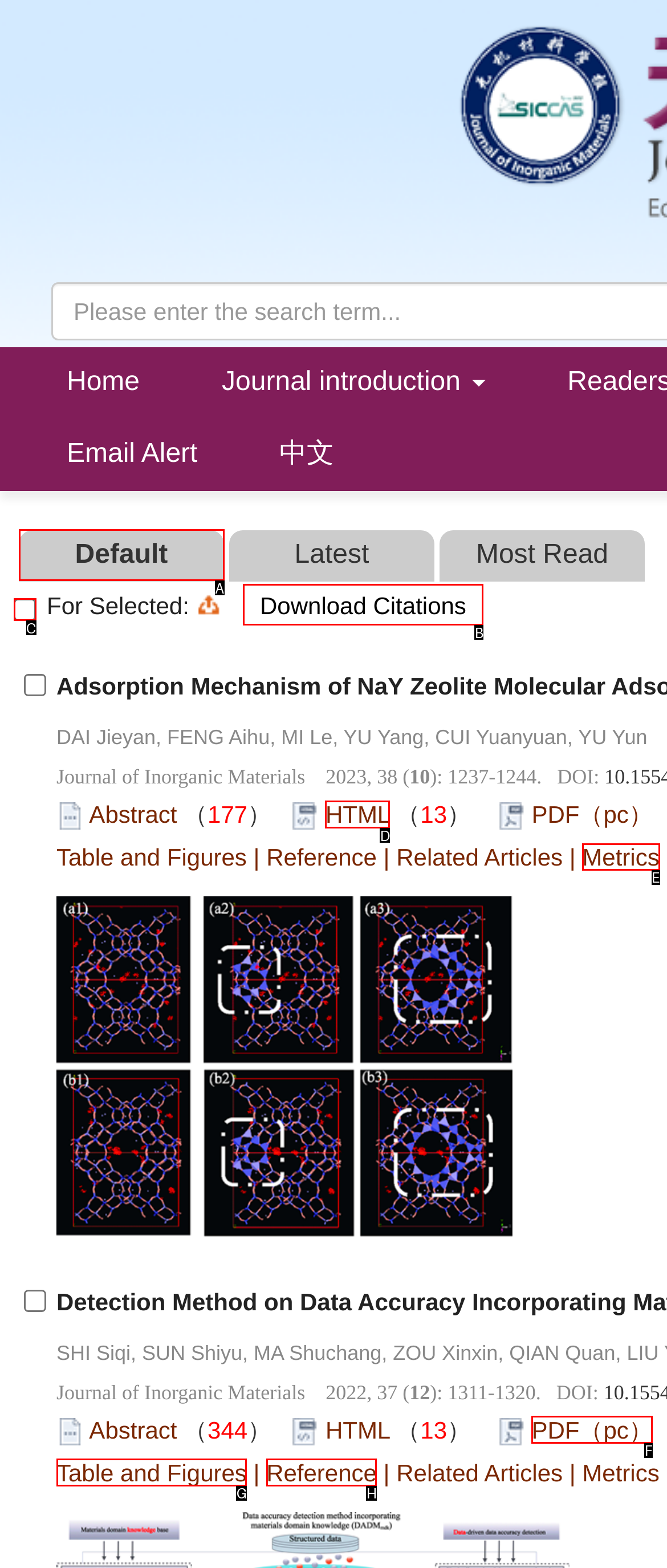Identify the HTML element to click to execute this task: Click on the 'Metrics' link Respond with the letter corresponding to the proper option.

E